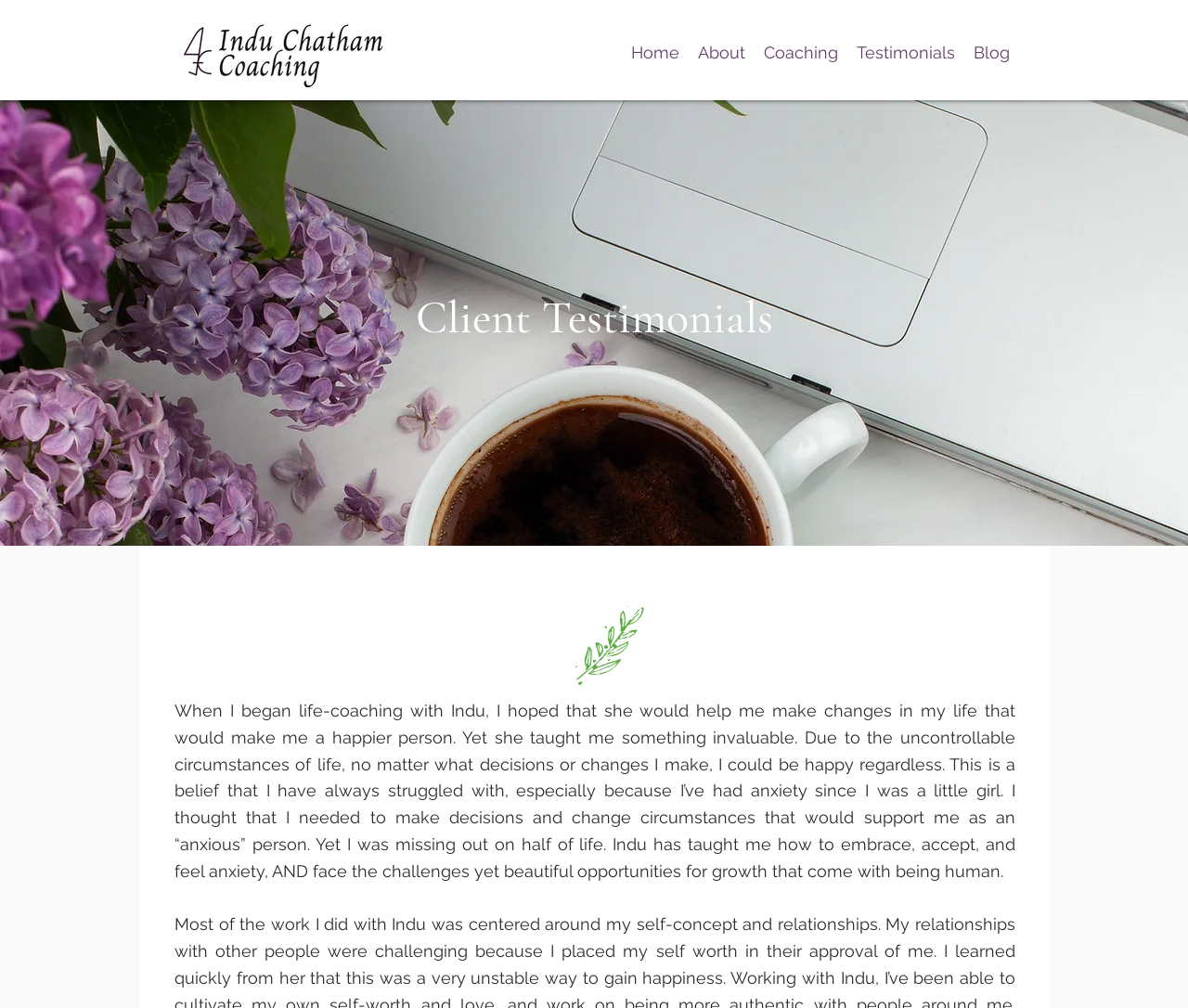What is the image above the navigation links? Look at the image and give a one-word or short phrase answer.

Untitled design (12).png